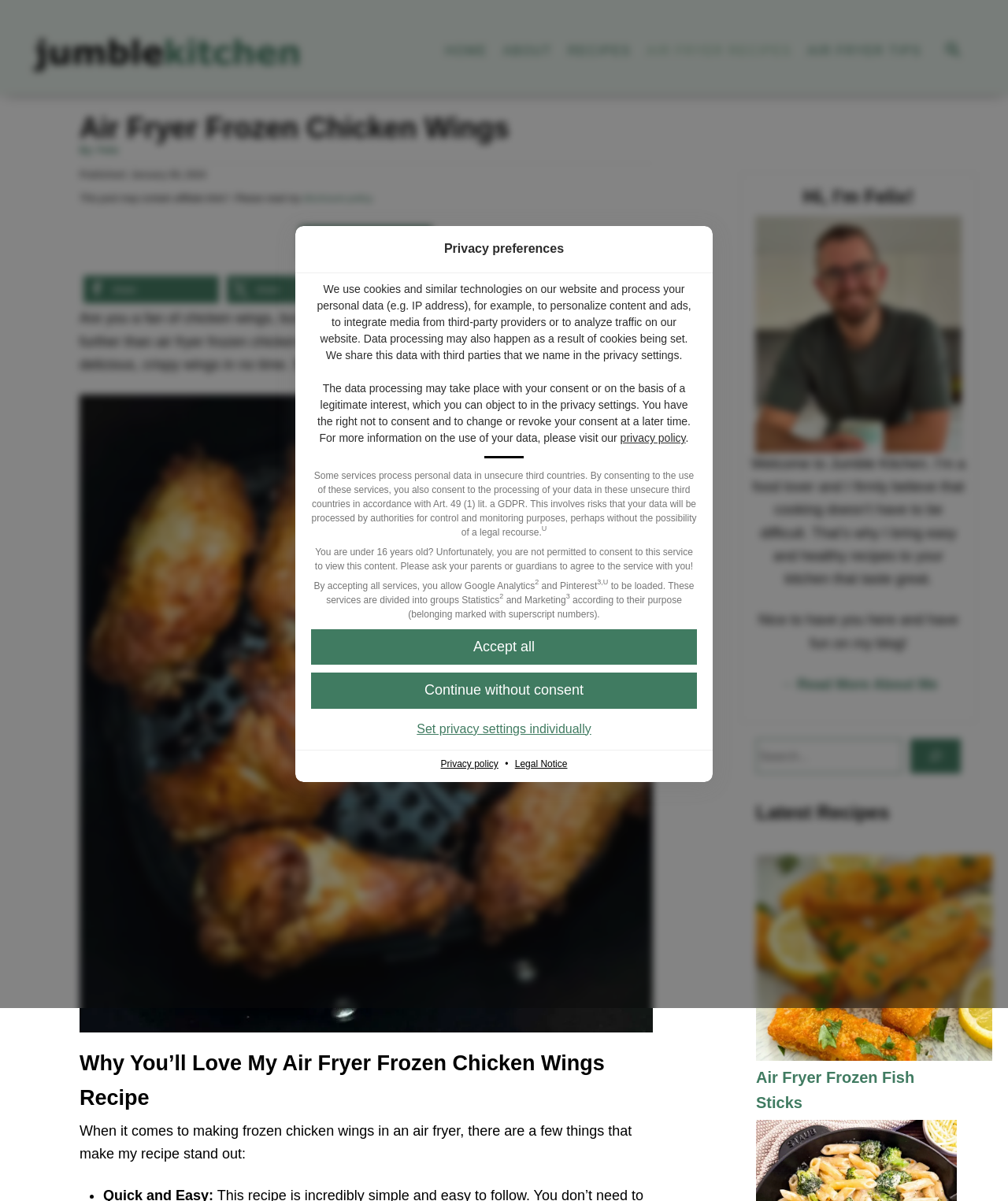Find the bounding box coordinates for the HTML element described as: "Traiteur de Paris". The coordinates should consist of four float values between 0 and 1, i.e., [left, top, right, bottom].

None